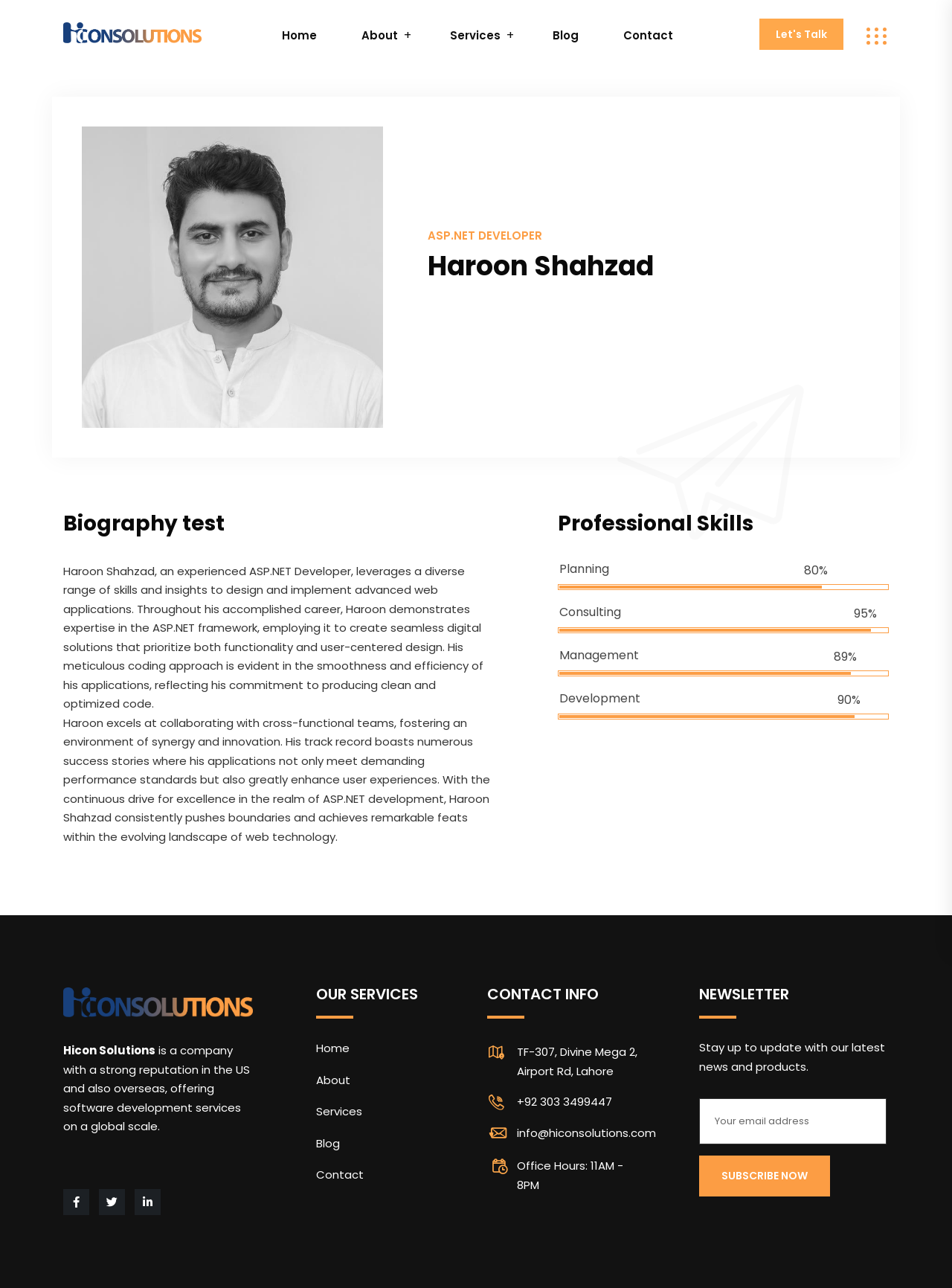Mark the bounding box of the element that matches the following description: "name="EMAIL" placeholder="Your email address"".

[0.734, 0.853, 0.932, 0.889]